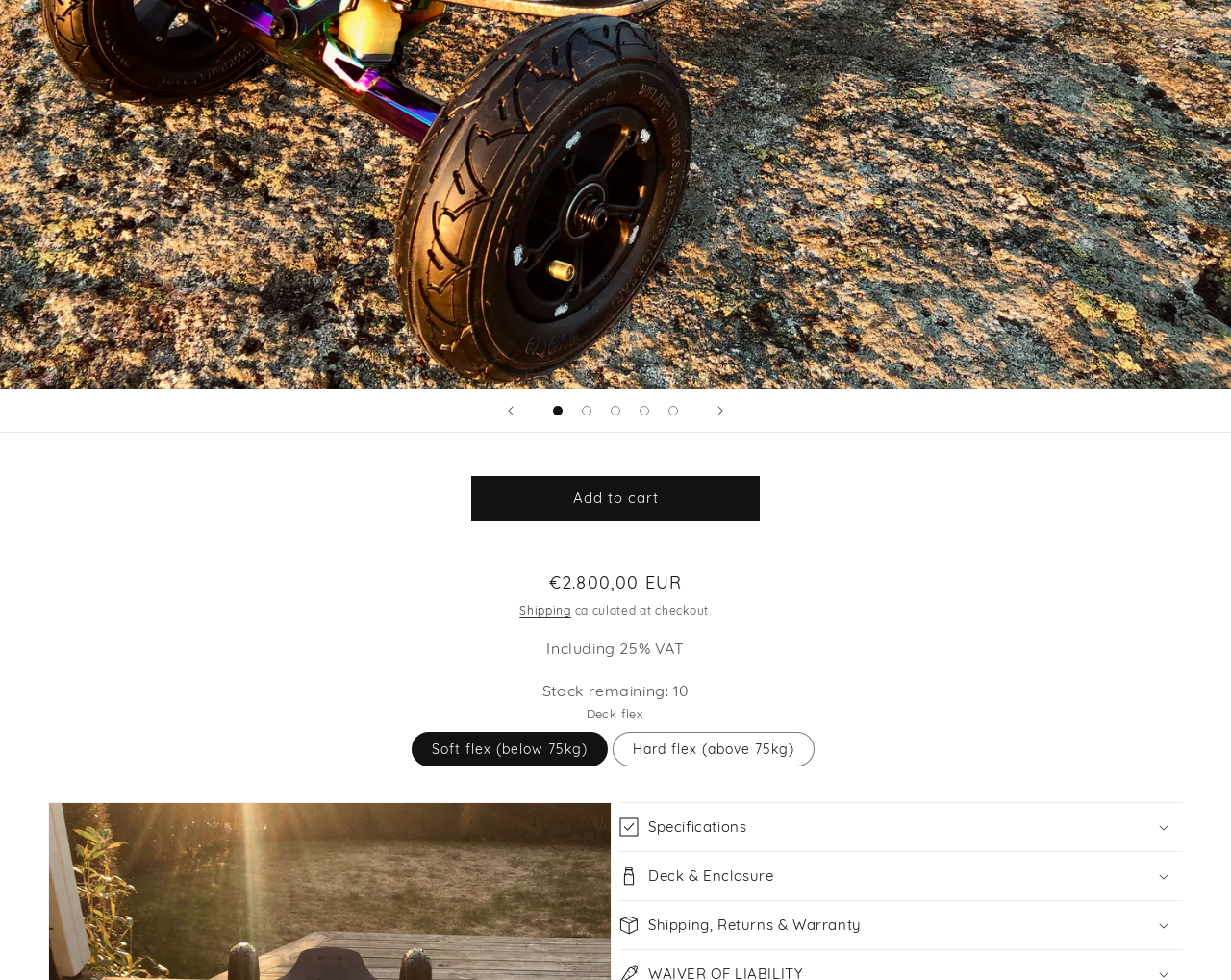From the given element description: "Deck & Enclosure", find the bounding box for the UI element. Provide the coordinates as four float numbers between 0 and 1, in the order [left, top, right, bottom].

[0.503, 0.87, 0.961, 0.919]